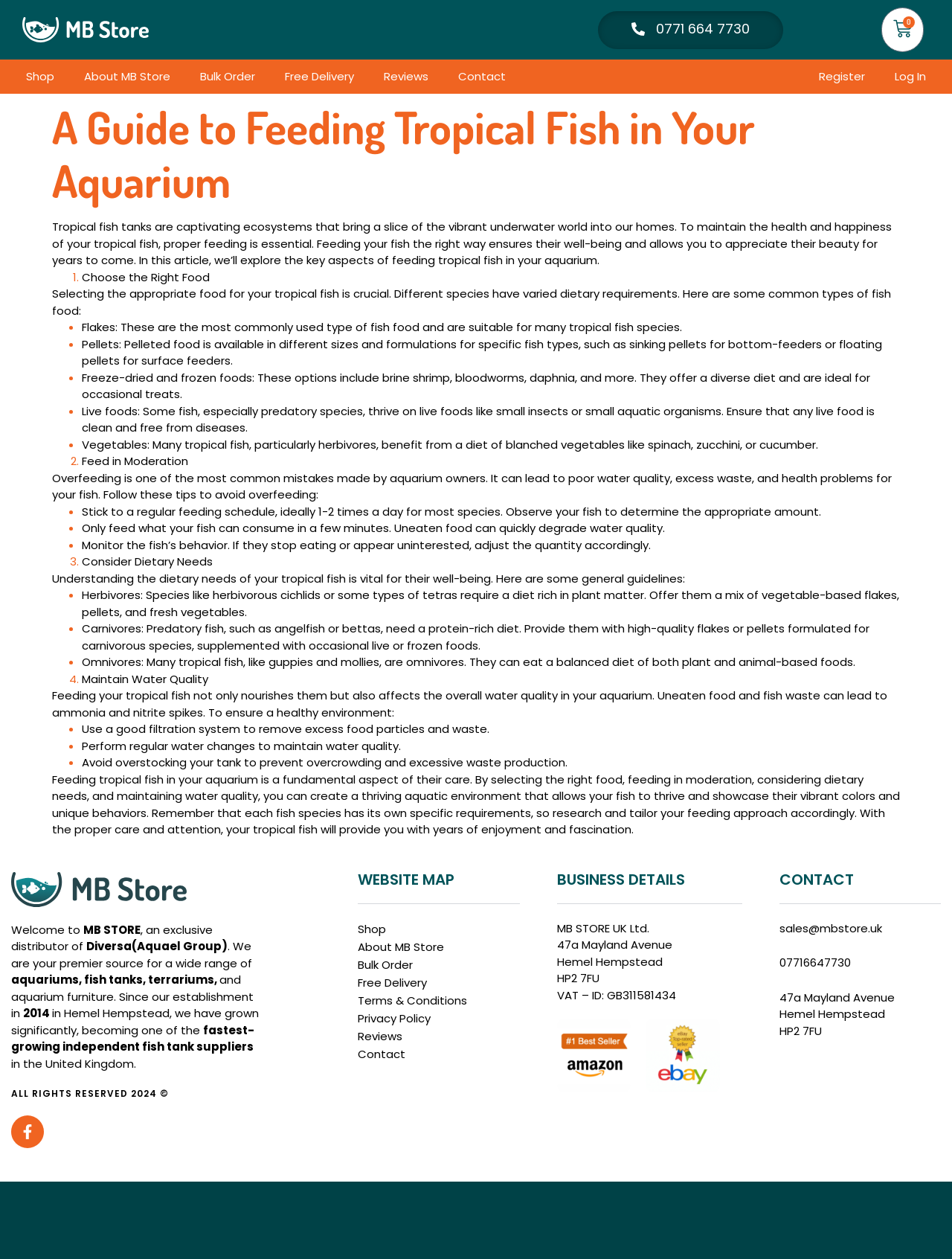Answer the question below with a single word or a brief phrase: 
What types of food are suitable for herbivorous fish?

Vegetable-based flakes, pellets, and fresh vegetables